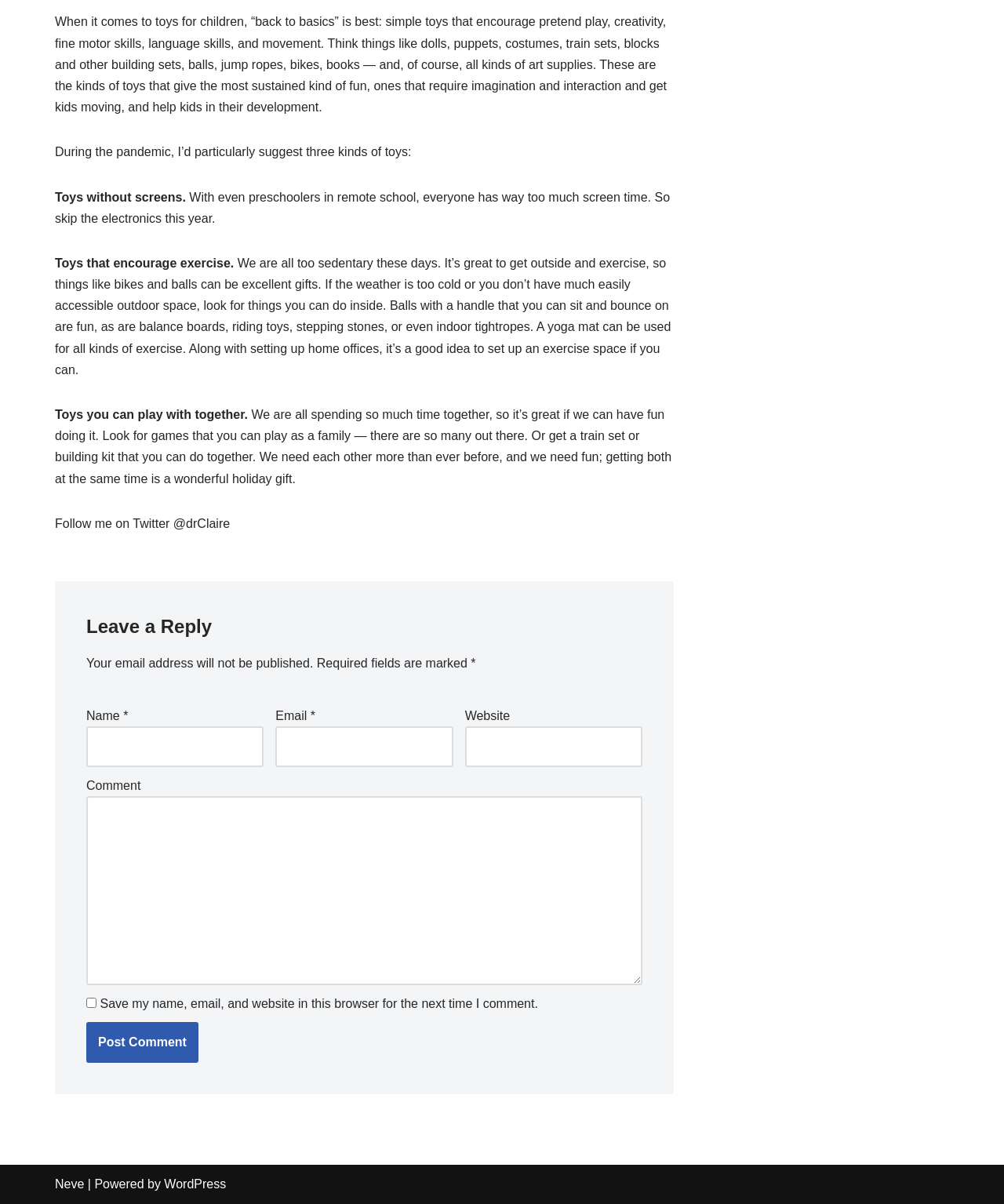Identify the bounding box of the UI element described as follows: "name="submit" value="Post Comment"". Provide the coordinates as four float numbers in the range of 0 to 1 [left, top, right, bottom].

[0.086, 0.849, 0.198, 0.883]